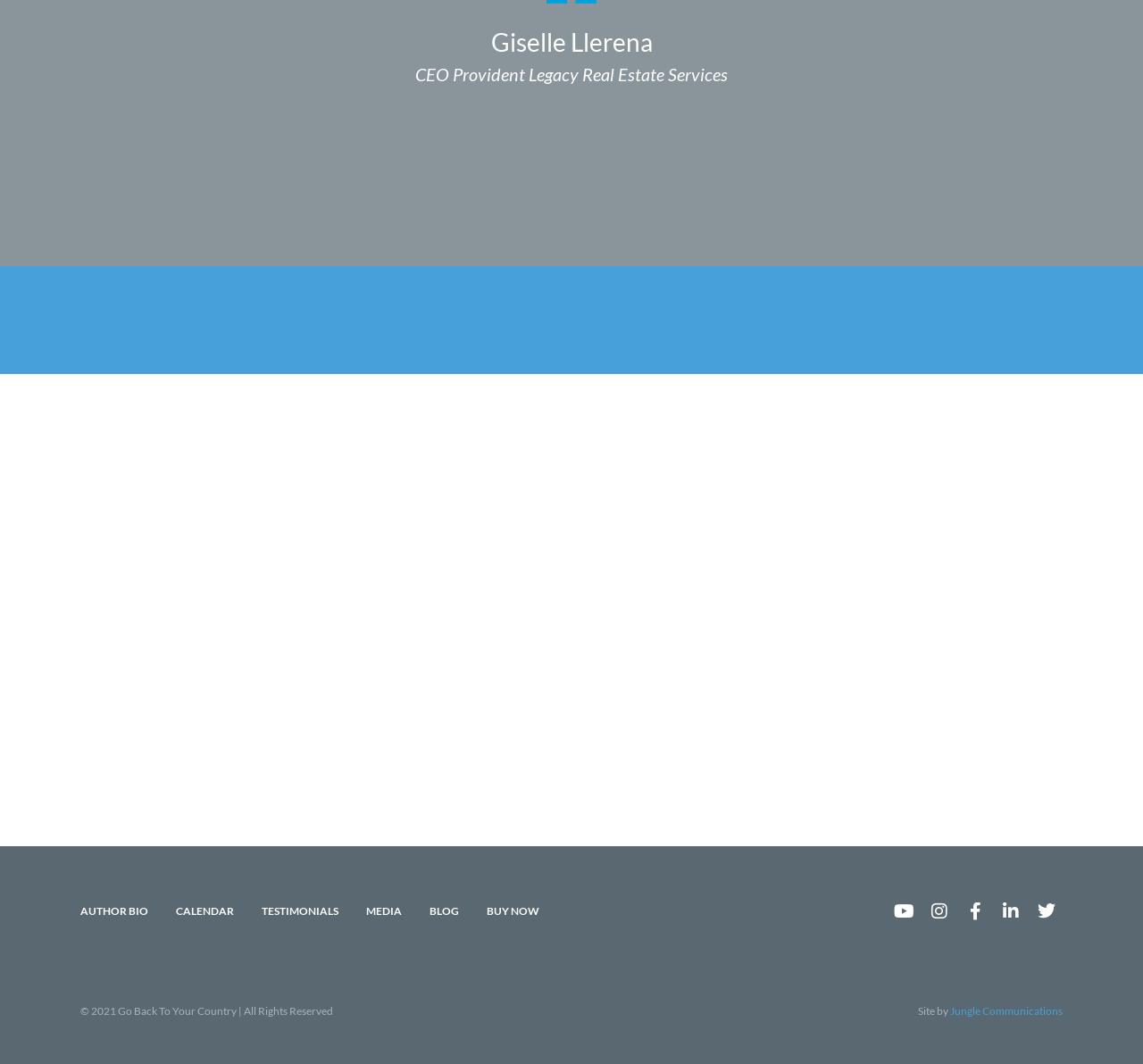Use a single word or phrase to answer the following:
Who is the lead pastor of The Cityline Church?

Co-Founder